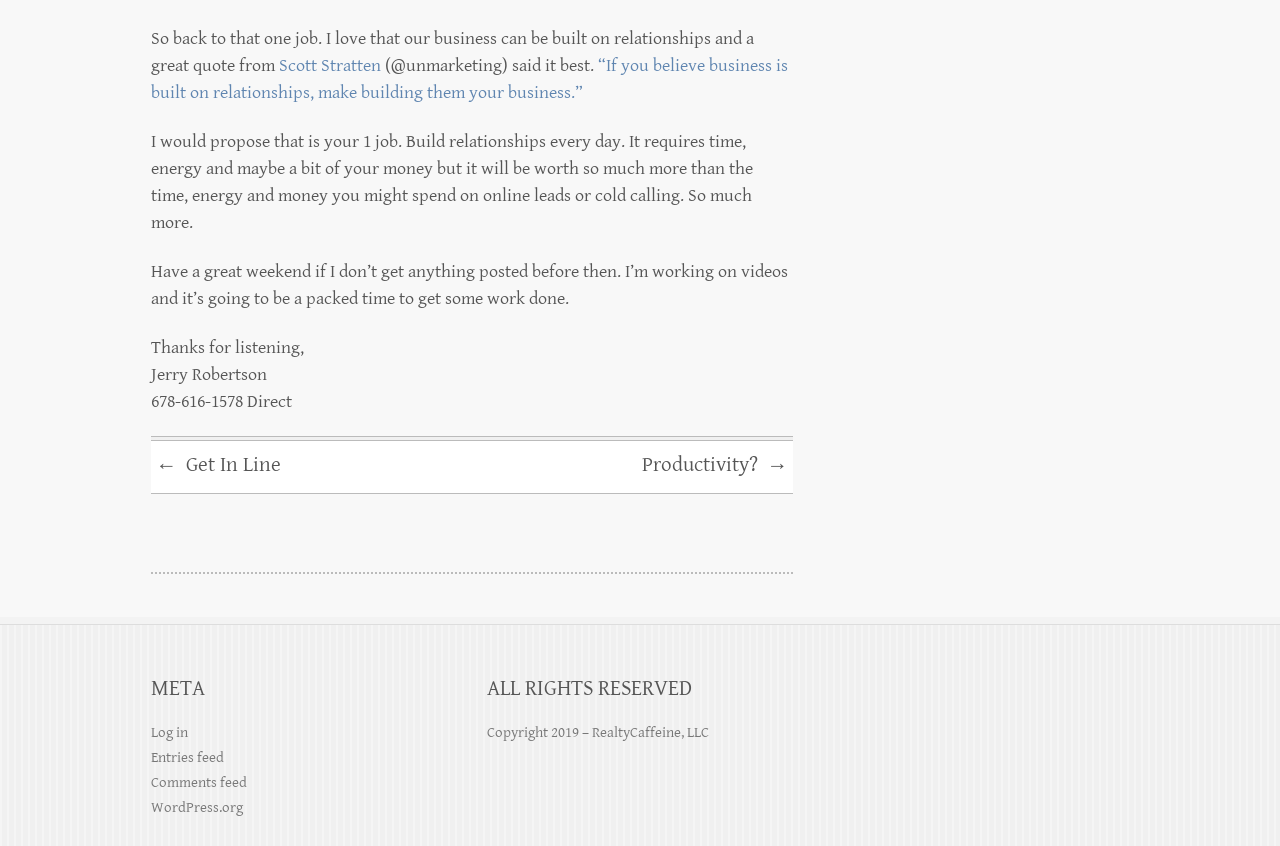What is the quote mentioned in the text?
Using the information from the image, answer the question thoroughly.

I found the quote by analyzing the text content of the webpage, specifically the StaticText element with ID 242, which contains the quote '“If you believe business is built on relationships, make building them your business.”'.